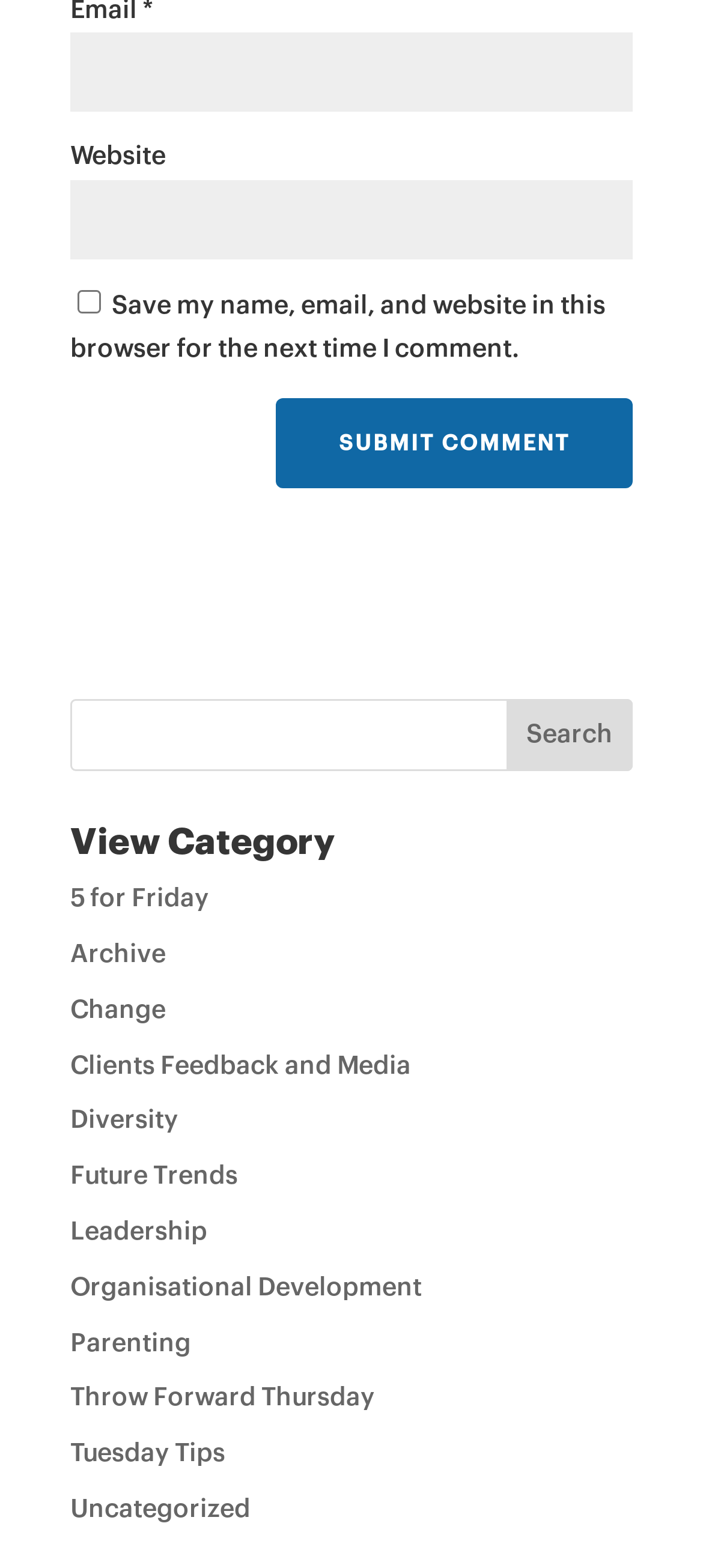Please identify the bounding box coordinates of the element's region that should be clicked to execute the following instruction: "View 5 for Friday category". The bounding box coordinates must be four float numbers between 0 and 1, i.e., [left, top, right, bottom].

[0.1, 0.565, 0.297, 0.582]